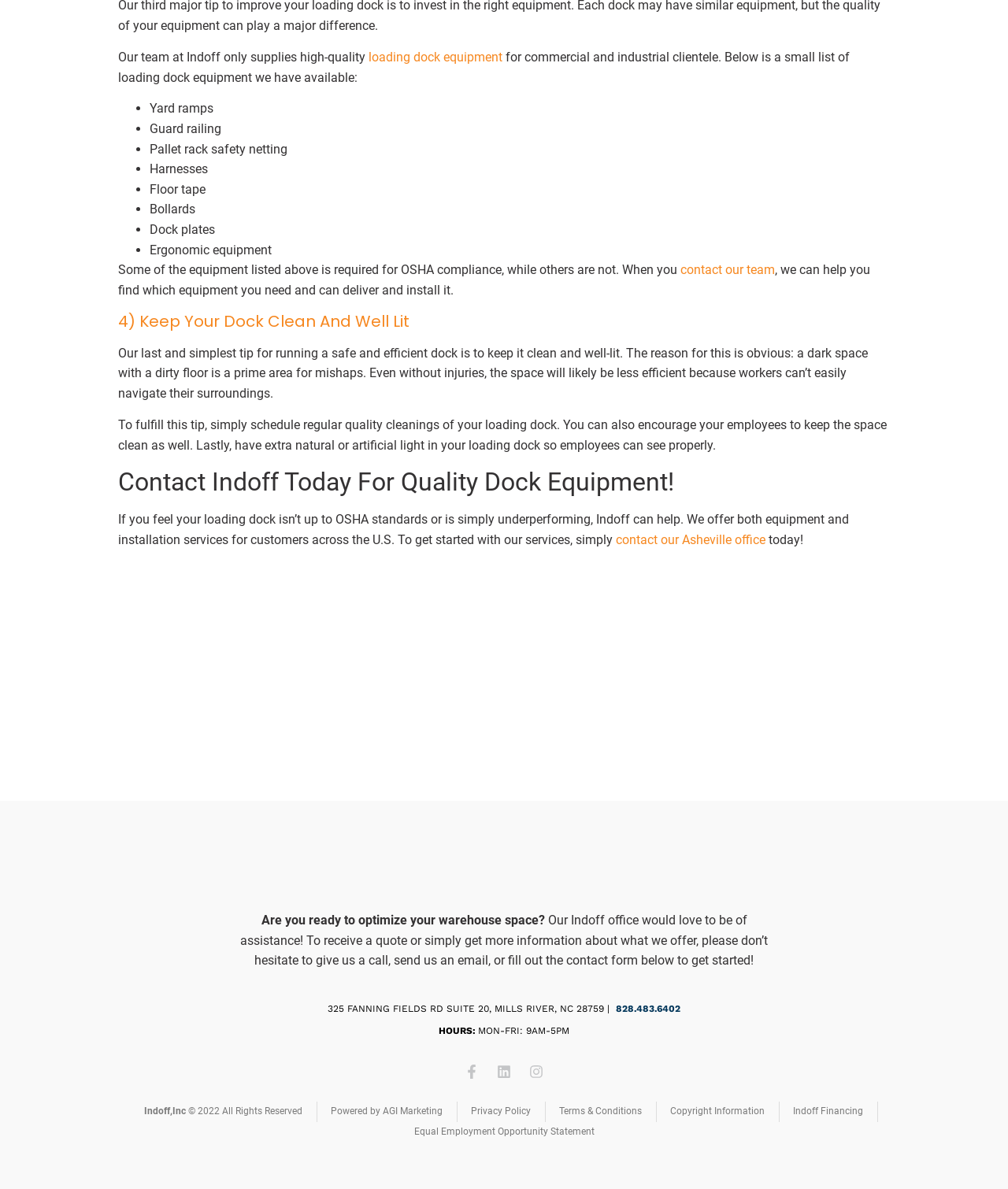What type of equipment does Indoff supply?
Look at the screenshot and provide an in-depth answer.

Based on the webpage content, Indoff supplies high-quality loading dock equipment for commercial and industrial clientele, as stated in the first paragraph.